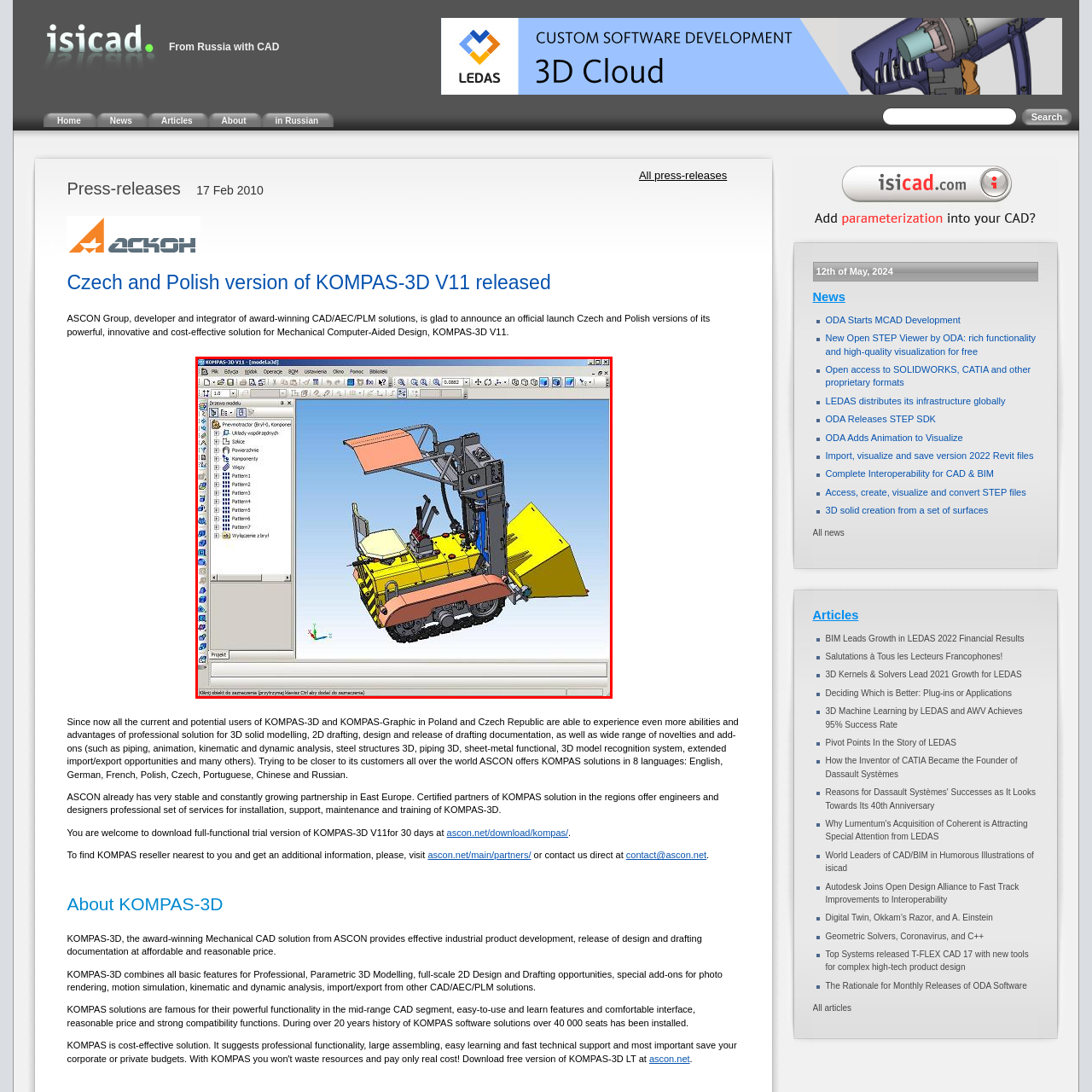Please provide a one-word or phrase response to the following question by examining the image within the red boundary:
What is the purpose of the front-mounted shovel?

construction and heavy labor